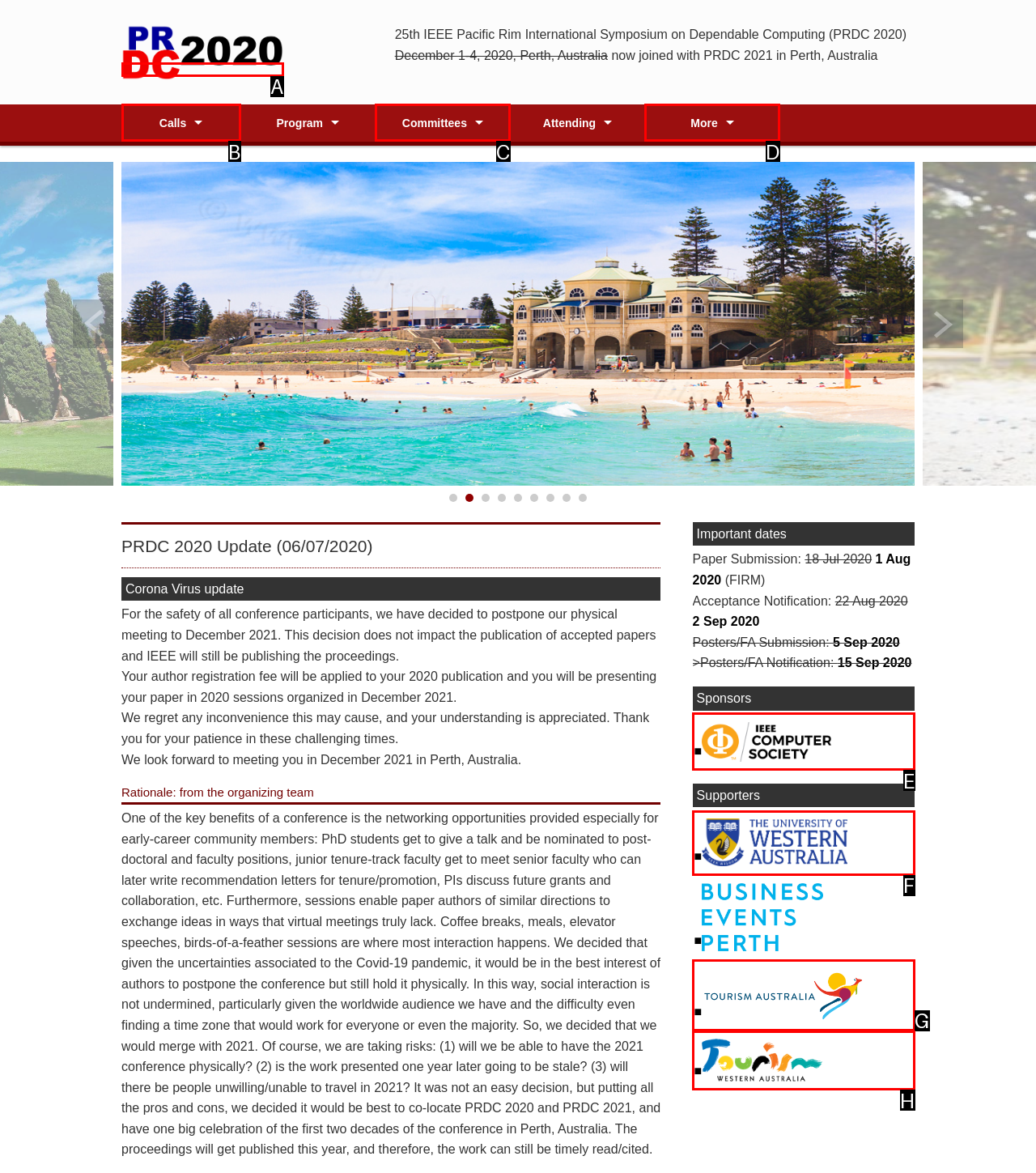Tell me which letter I should select to achieve the following goal: Click the 'IEEE logo'
Answer with the corresponding letter from the provided options directly.

E